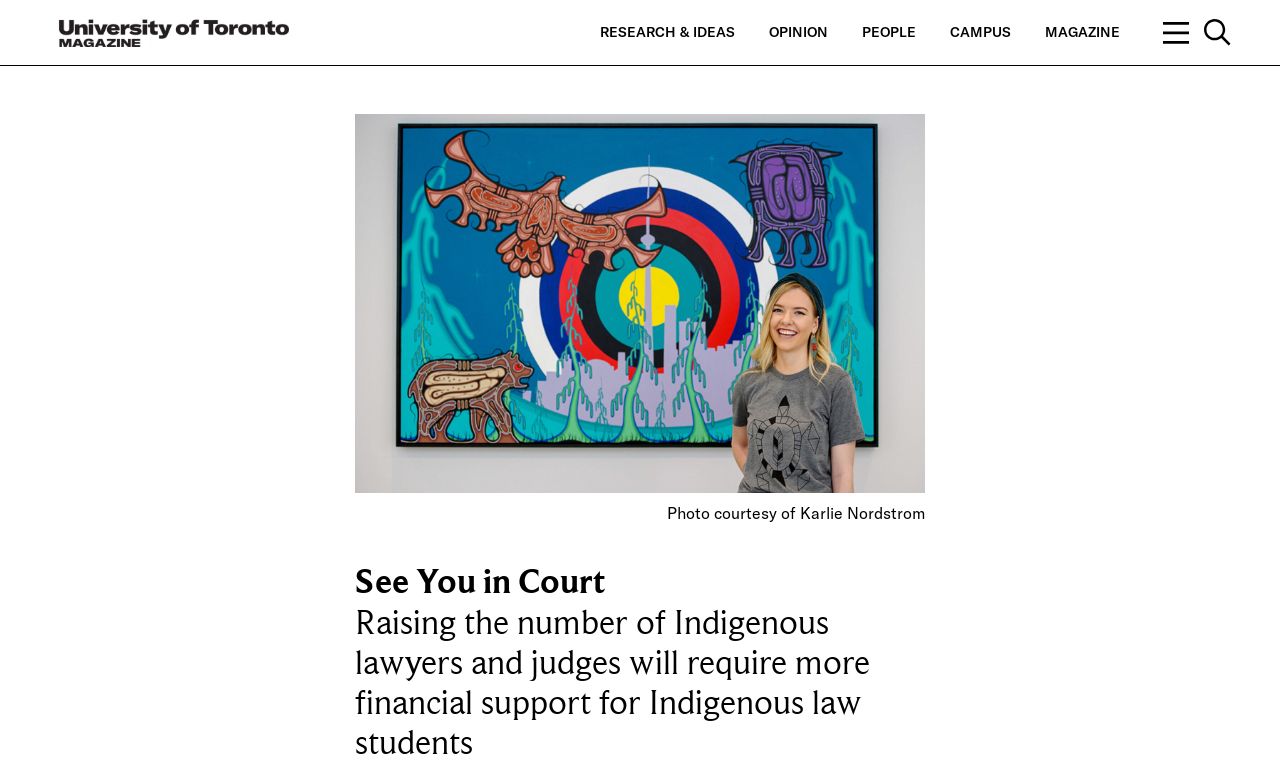Provide your answer in a single word or phrase: 
What is the person in the image doing?

Standing